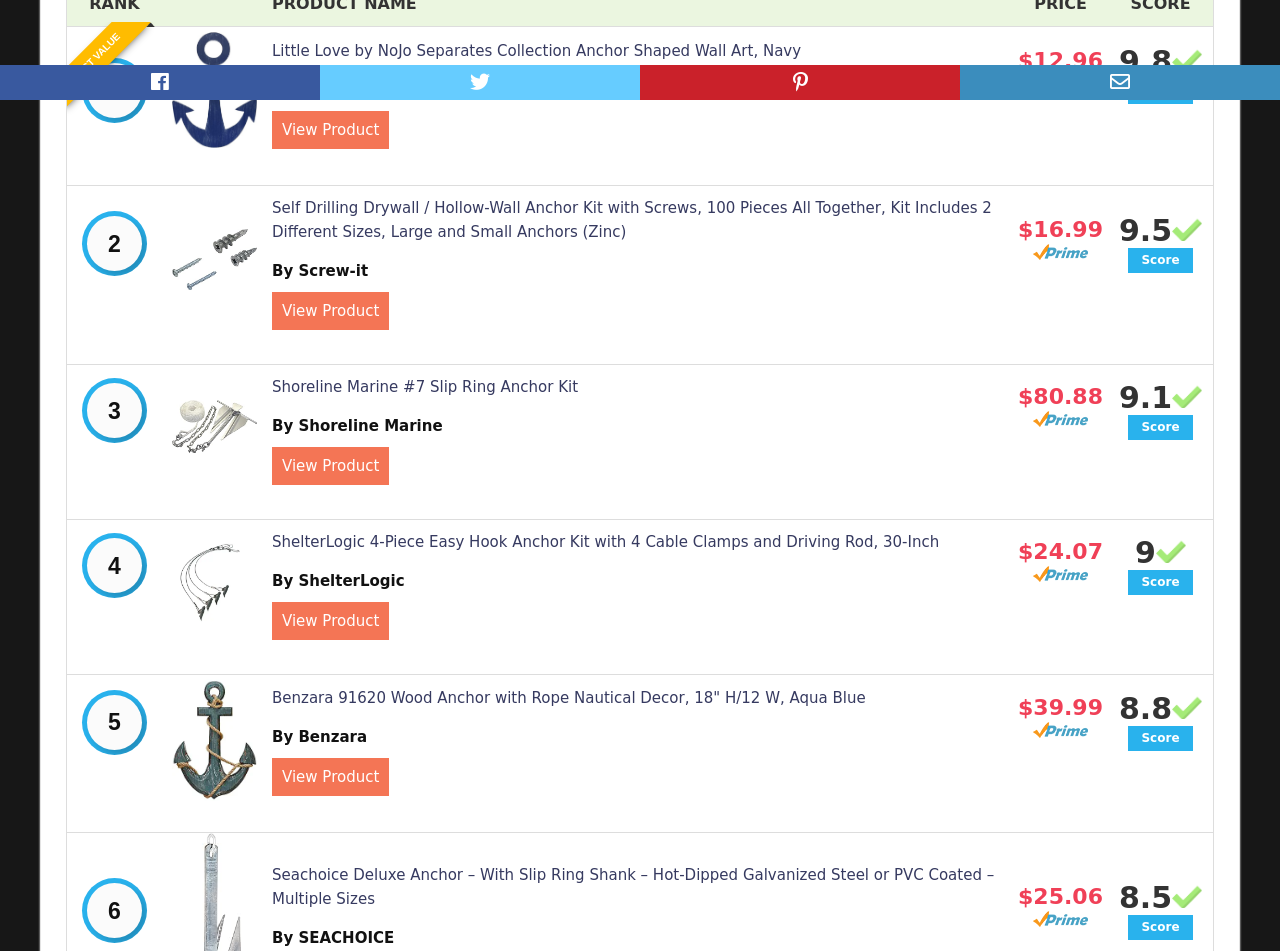Determine the bounding box coordinates for the region that must be clicked to execute the following instruction: "Click on trending topic Gardening".

None